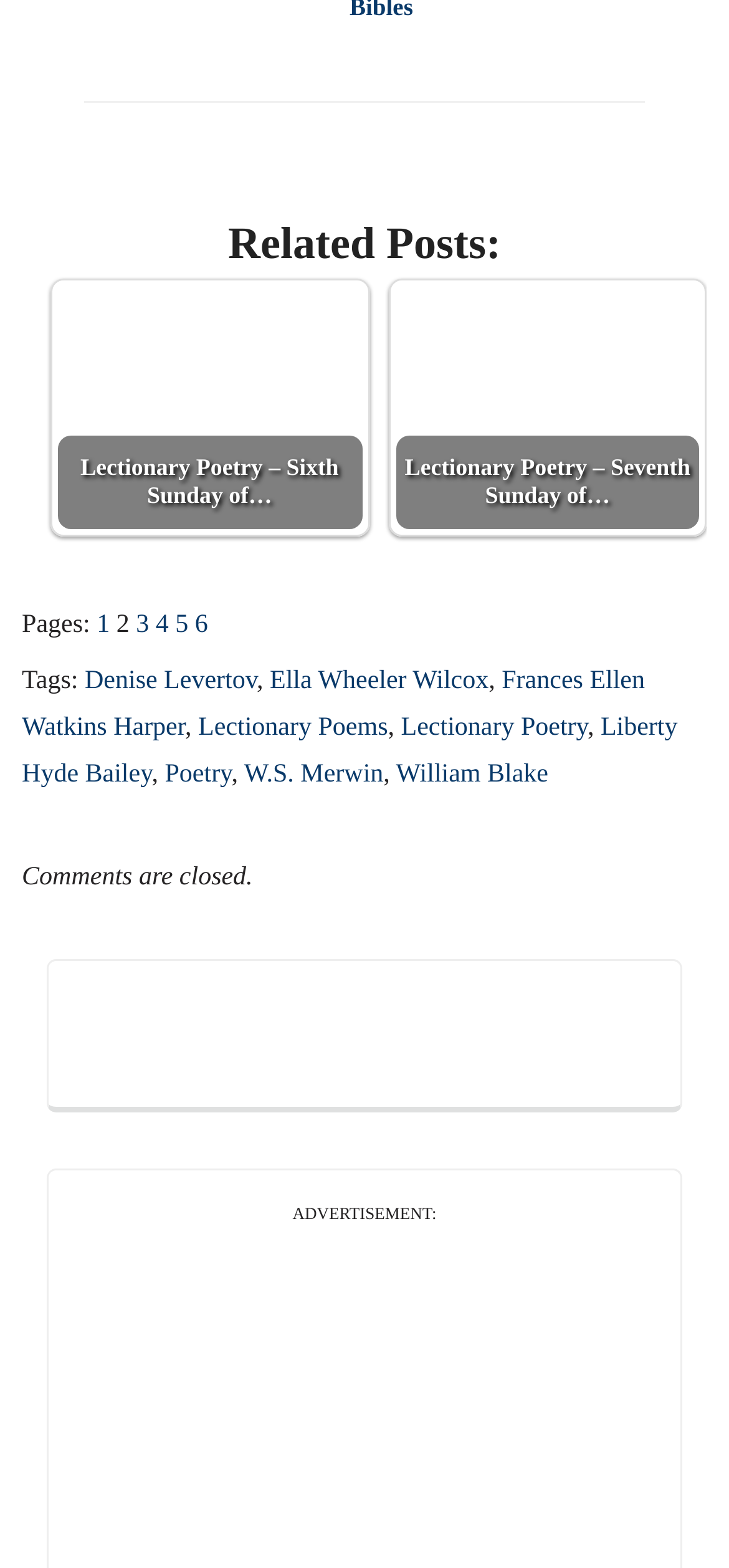Determine the bounding box coordinates for the UI element described. Format the coordinates as (top-left x, top-left y, bottom-right x, bottom-right y) and ensure all values are between 0 and 1. Element description: 5

[0.24, 0.389, 0.258, 0.407]